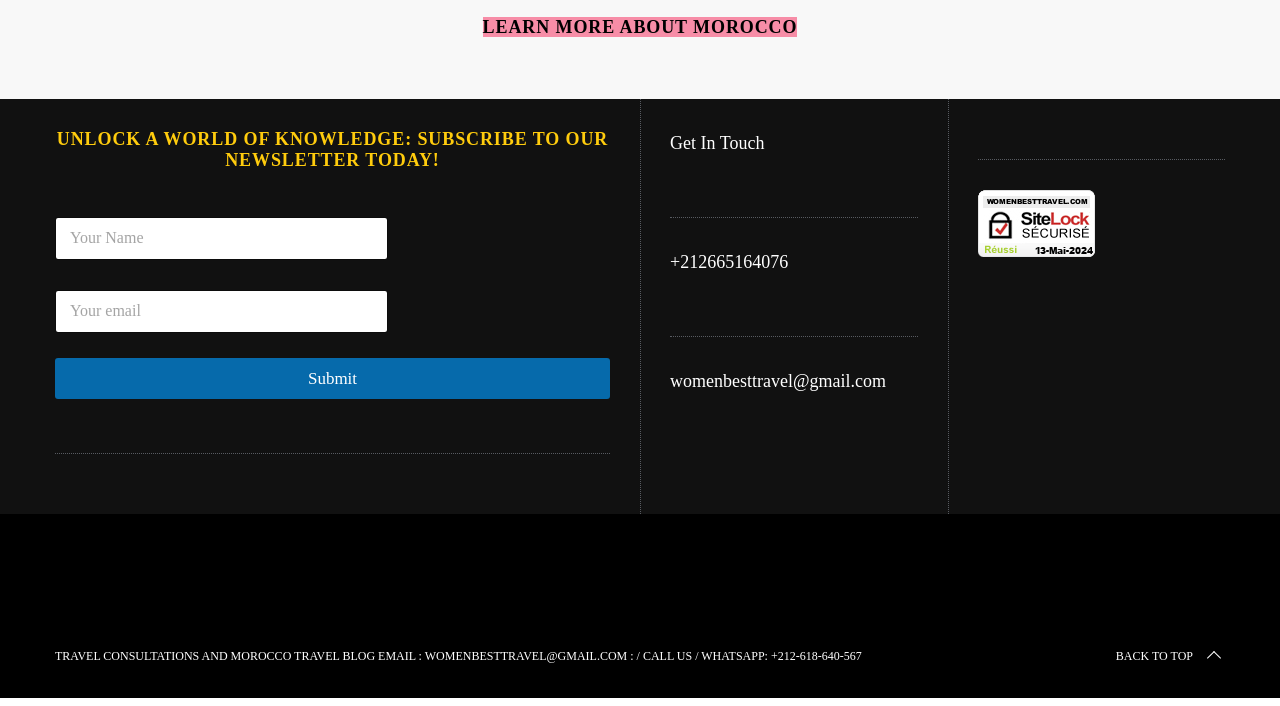Provide your answer to the question using just one word or phrase: What is the function of the 'BACK TO TOP' link?

To scroll to the top of the page